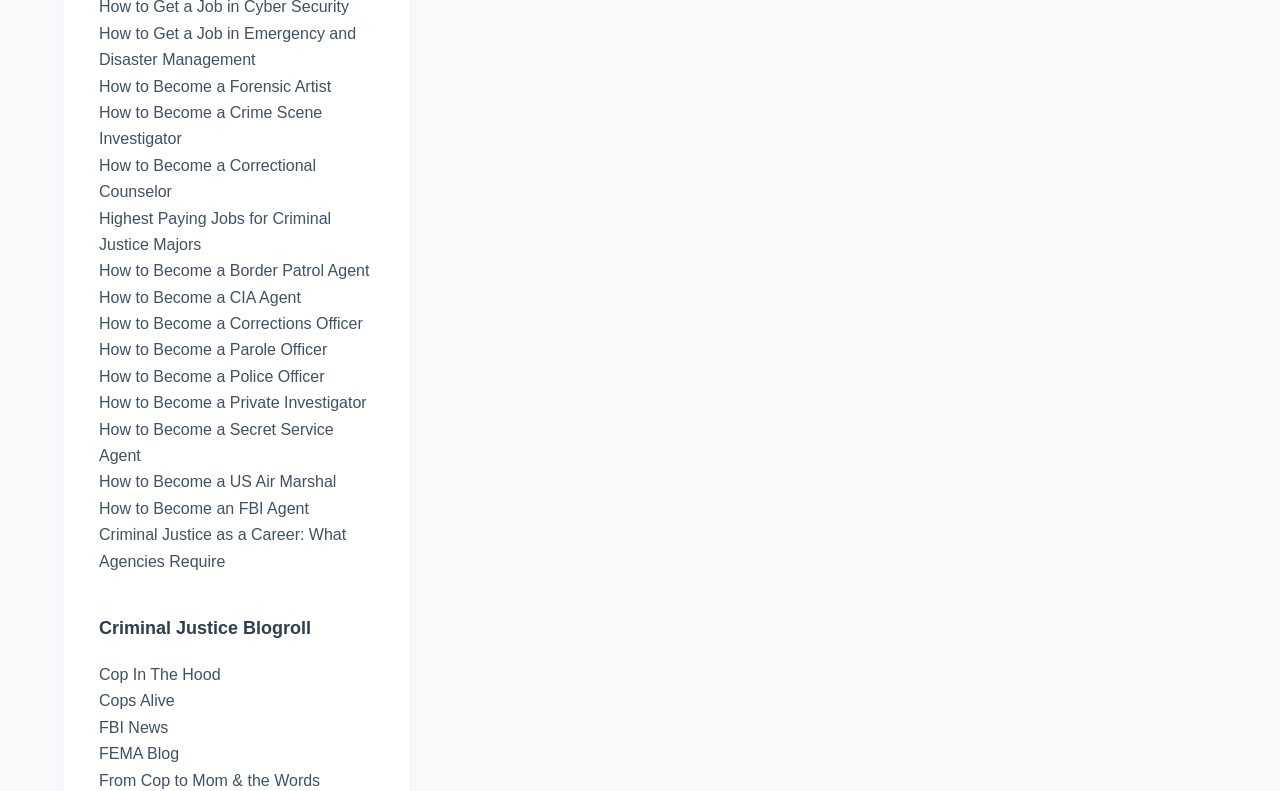Use a single word or phrase to answer the question:
How many links are there on the webpage?

20